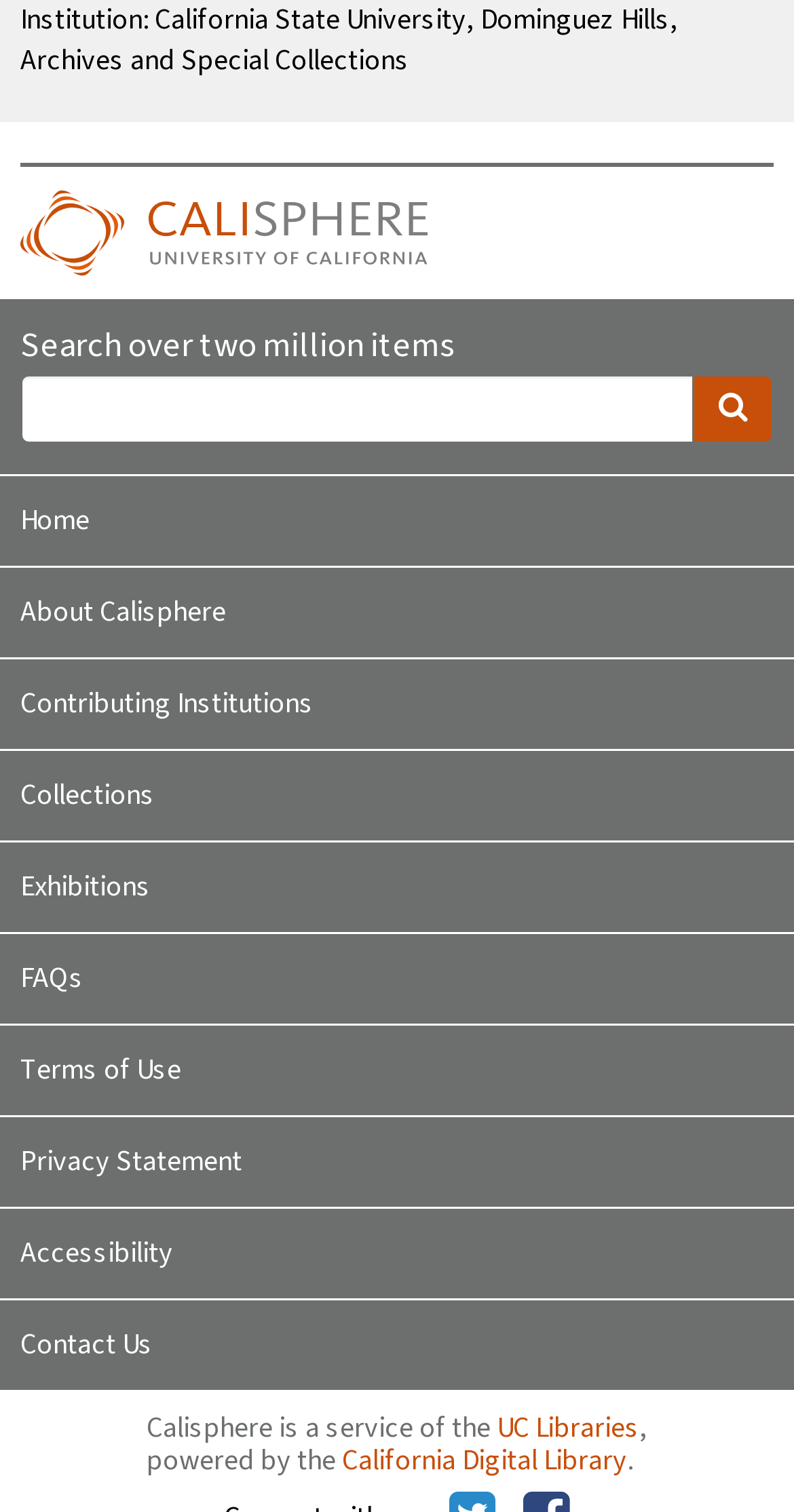Can you determine the bounding box coordinates of the area that needs to be clicked to fulfill the following instruction: "Click the search button"?

[0.872, 0.247, 0.974, 0.293]